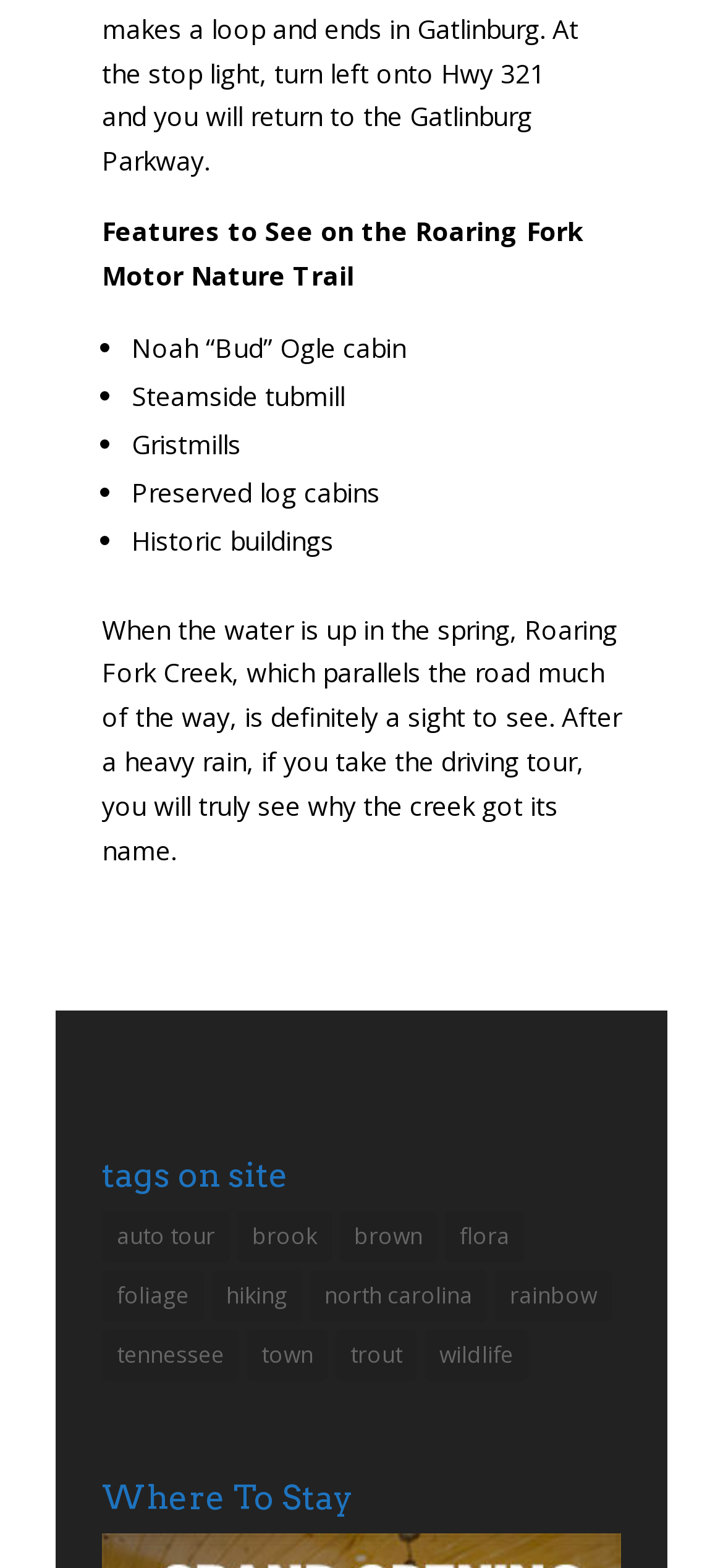Identify the bounding box coordinates for the element you need to click to achieve the following task: "Click on 'auto tour'". The coordinates must be four float values ranging from 0 to 1, formatted as [left, top, right, bottom].

[0.141, 0.773, 0.318, 0.805]